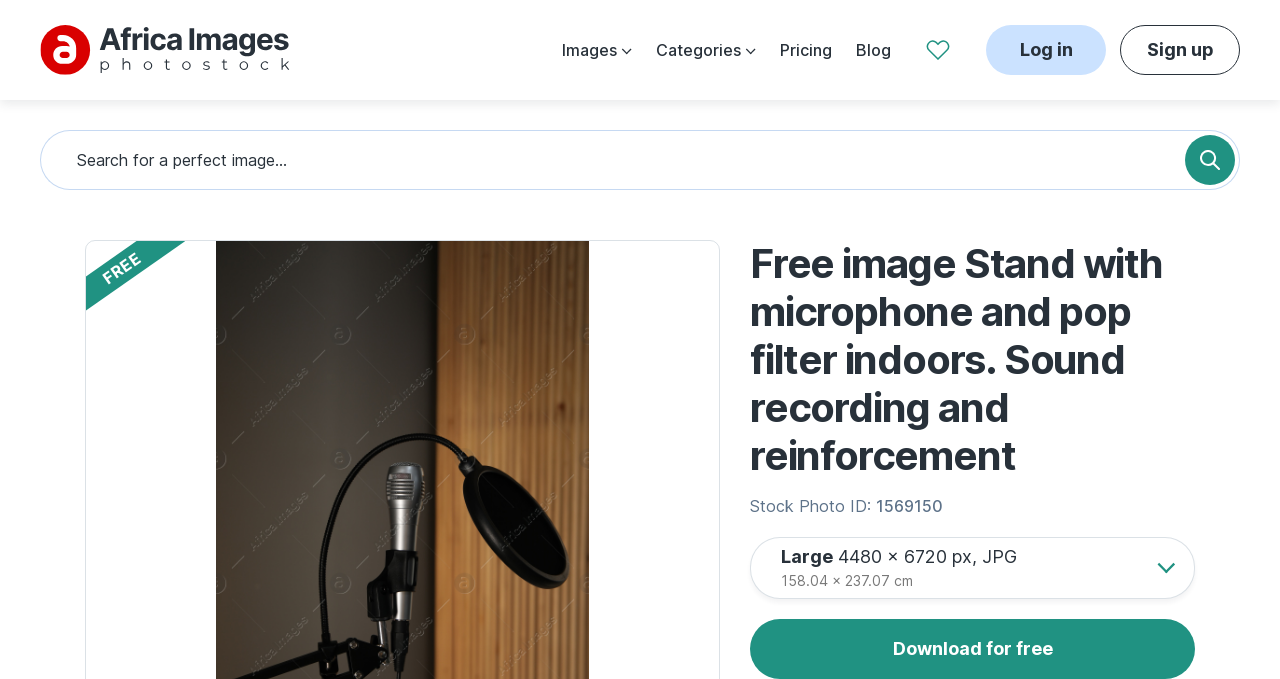Find the bounding box coordinates for the HTML element described as: "Sign up". The coordinates should consist of four float values between 0 and 1, i.e., [left, top, right, bottom].

[0.875, 0.037, 0.969, 0.11]